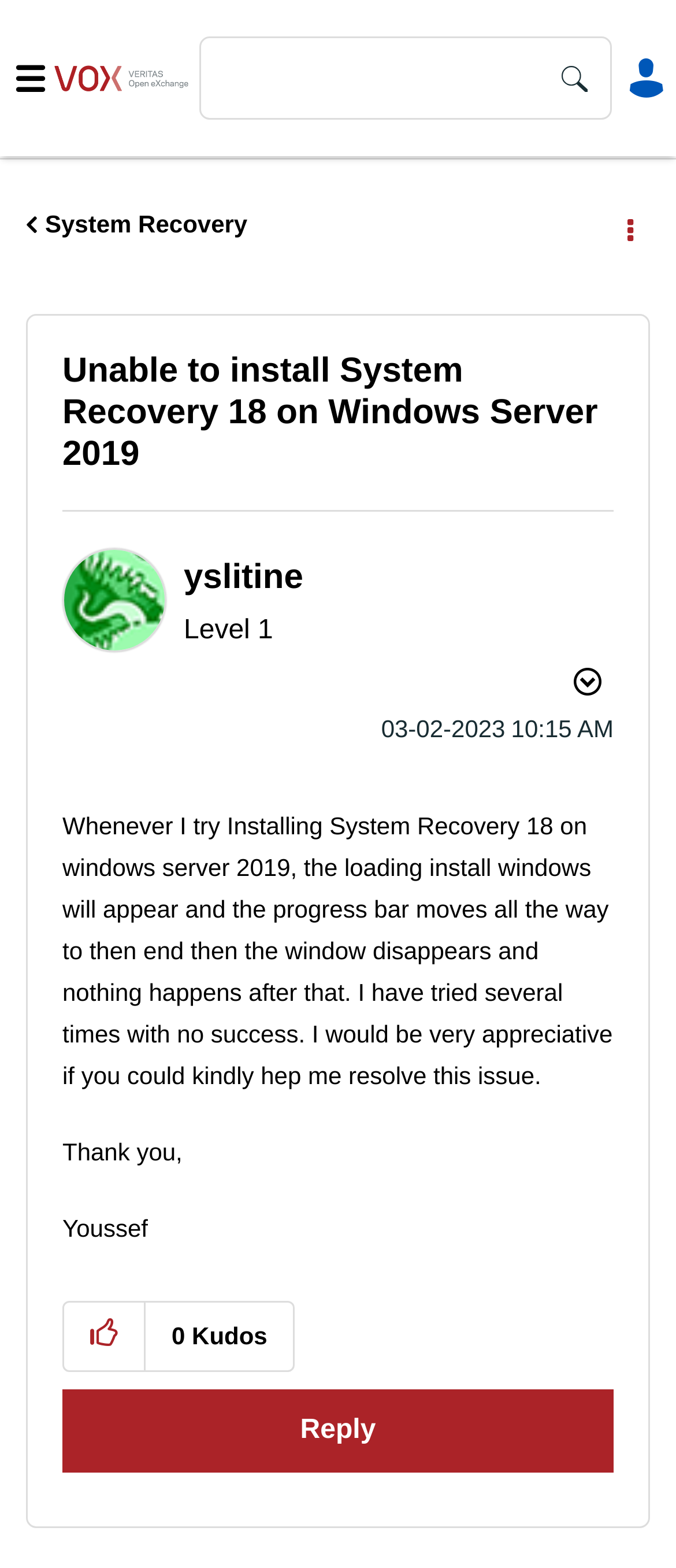Refer to the image and provide an in-depth answer to the question: 
What is the date of the post?

I determined the date of the post by reading the text '‎03-02-2023' below the author's name.